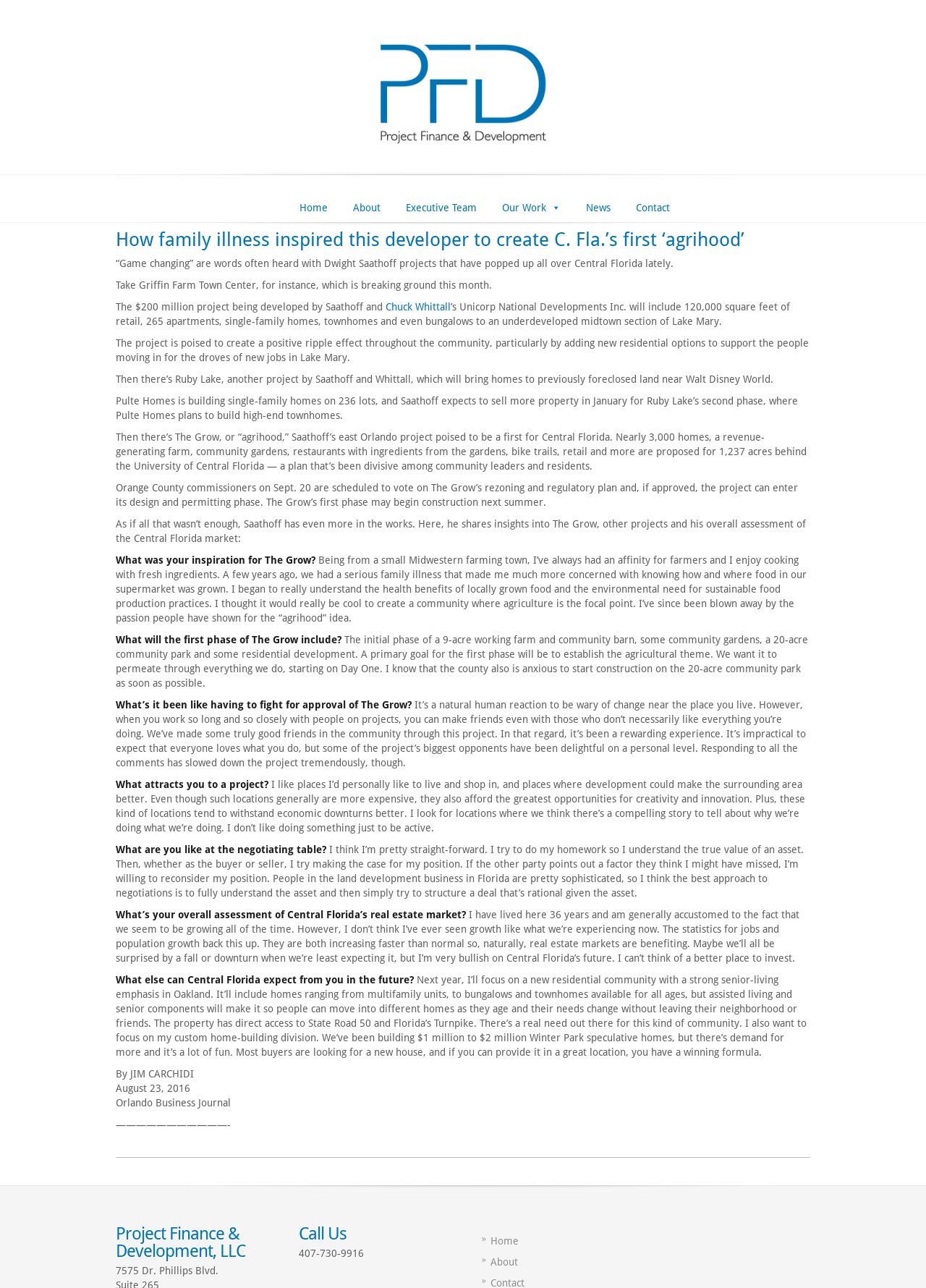Please identify the bounding box coordinates of the area that needs to be clicked to fulfill the following instruction: "Read the article about 'How family illness inspired this developer to create C. Fla.’s first ‘agrihood’'."

[0.125, 0.173, 0.875, 0.899]